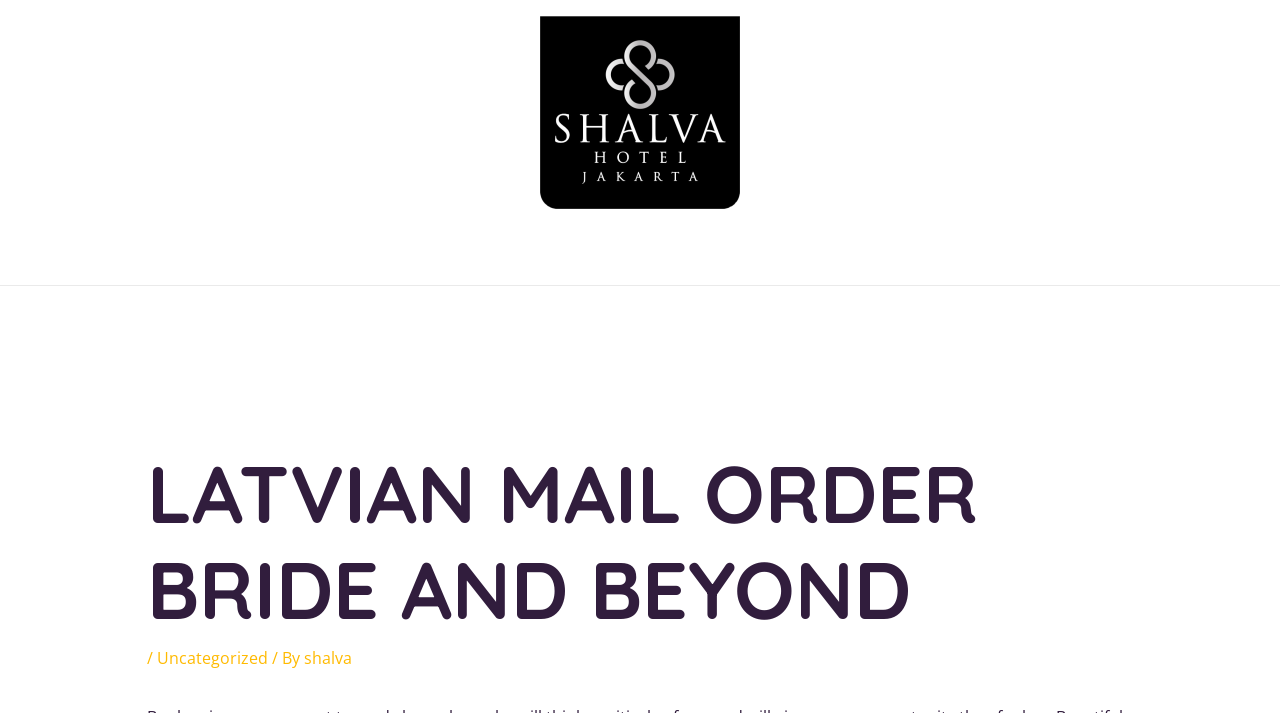Could you highlight the region that needs to be clicked to execute the instruction: "Click the 'CONTACT US' link"?

None